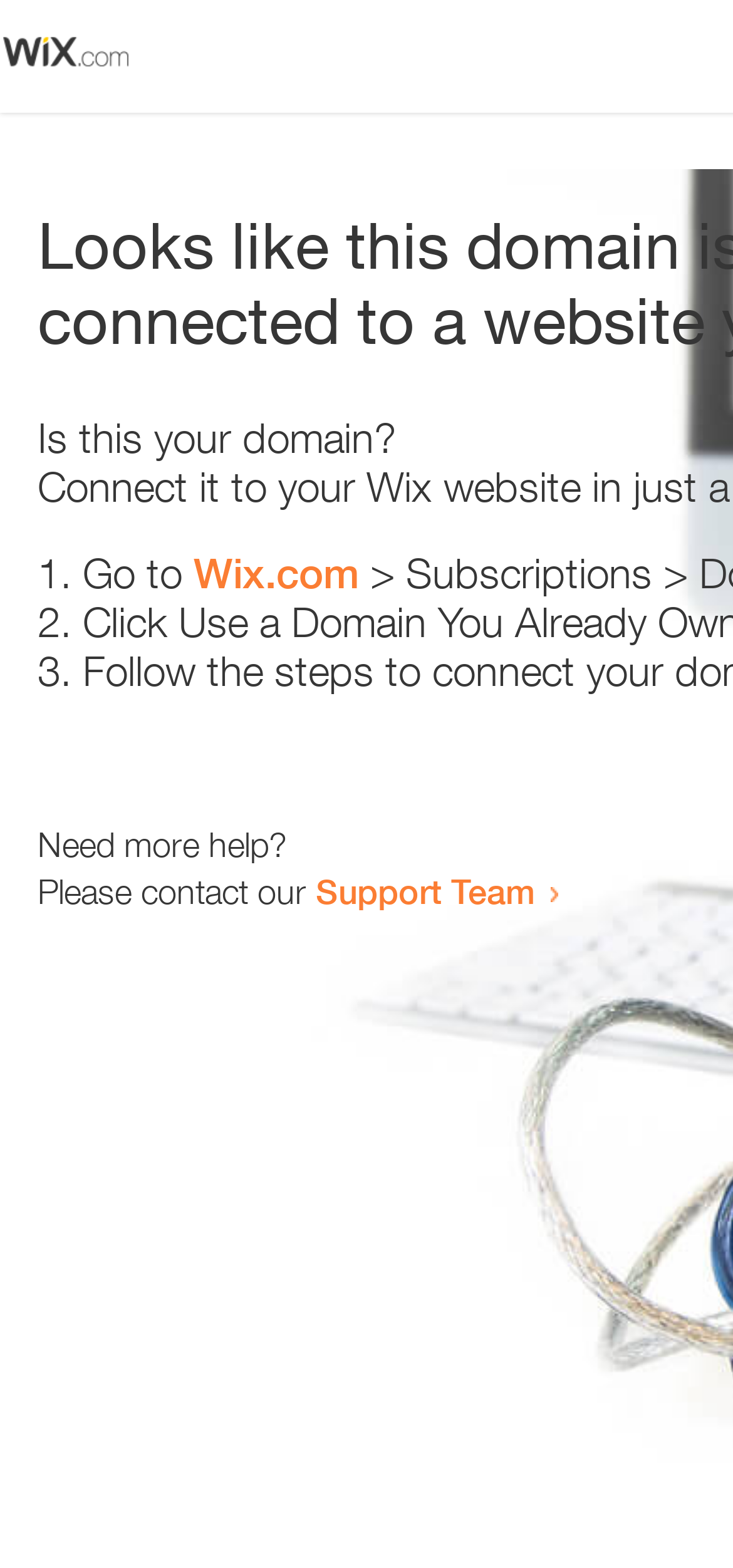Please determine the heading text of this webpage.

Looks like this domain isn't
connected to a website yet